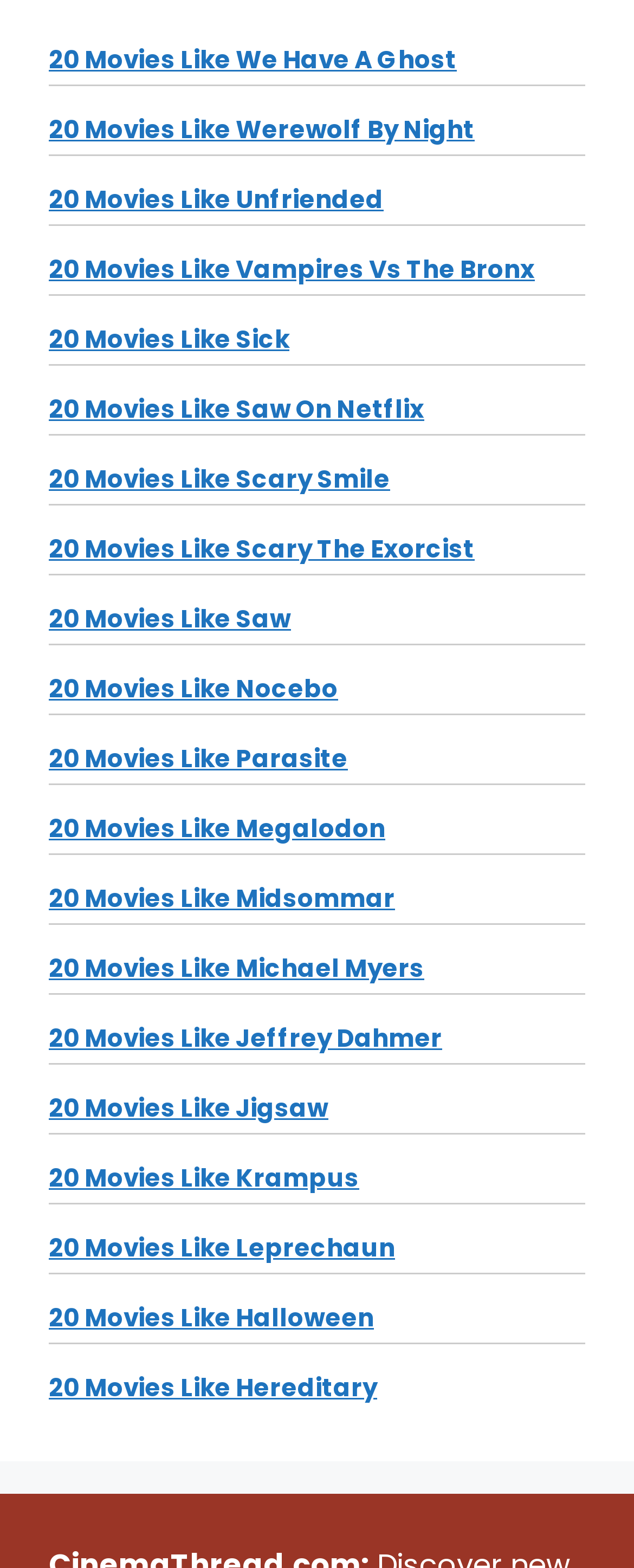Please locate the UI element described by "20 Movies Like Jeffrey Dahmer" and provide its bounding box coordinates.

[0.077, 0.651, 0.697, 0.673]